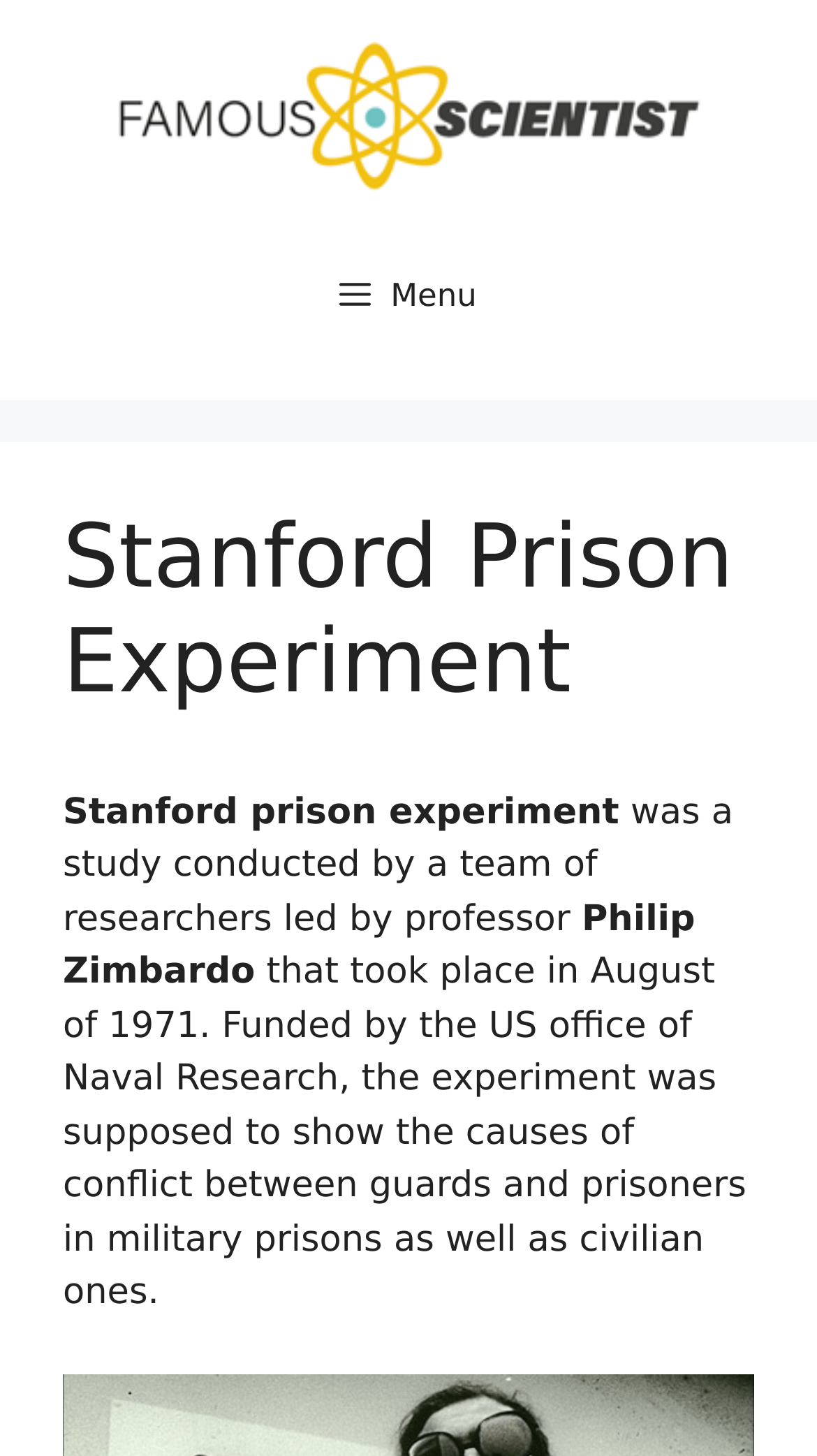When did the Stanford prison experiment take place?
Look at the image and answer with only one word or phrase.

August 1971